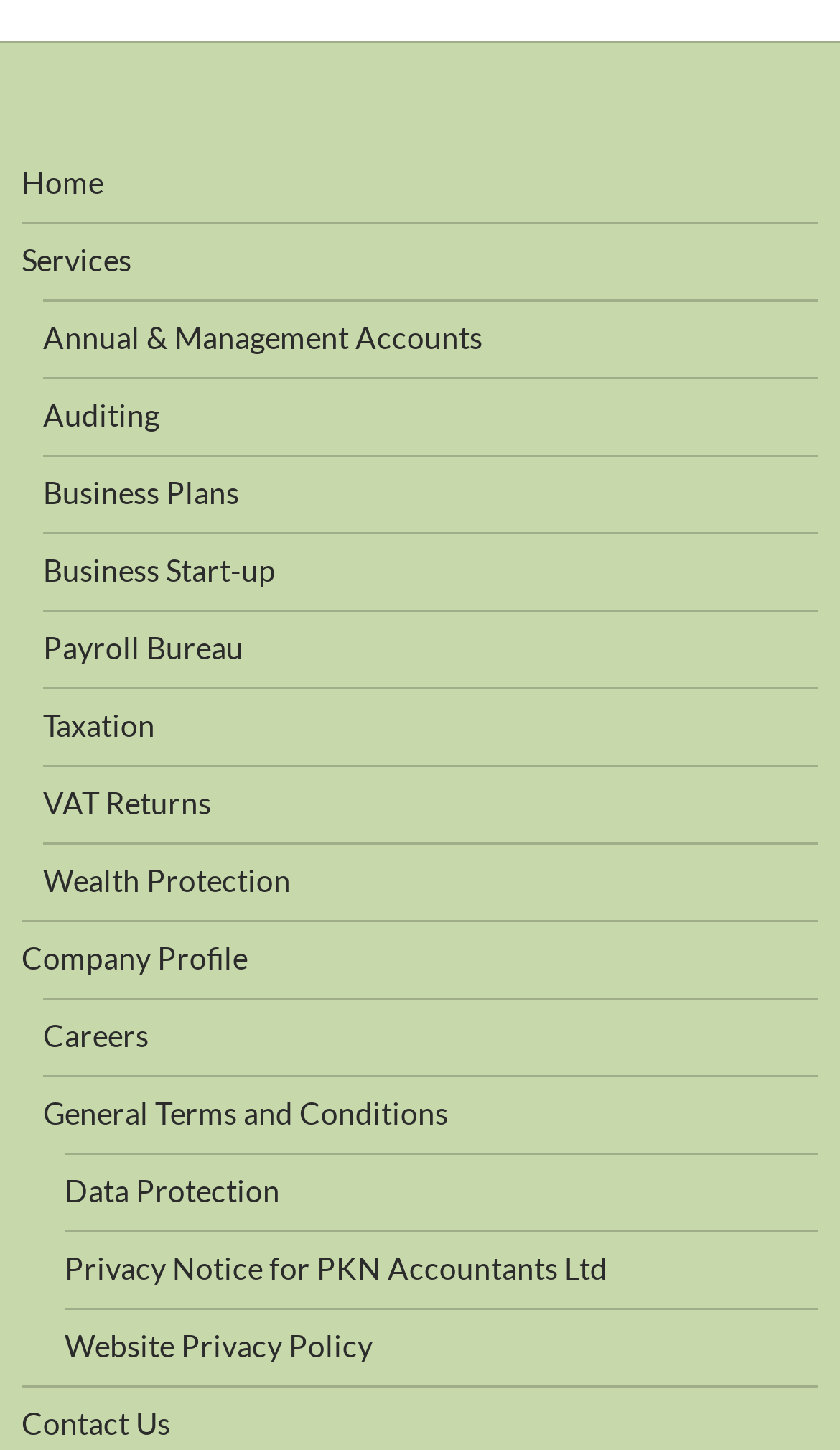What type of company is this webpage about?
Please analyze the image and answer the question with as much detail as possible.

Based on the services listed on the webpage, such as 'Annual & Management Accounts', 'Auditing', and 'Taxation', it can be inferred that this webpage is about an accounting firm, specifically PKN Accountants Ltd.